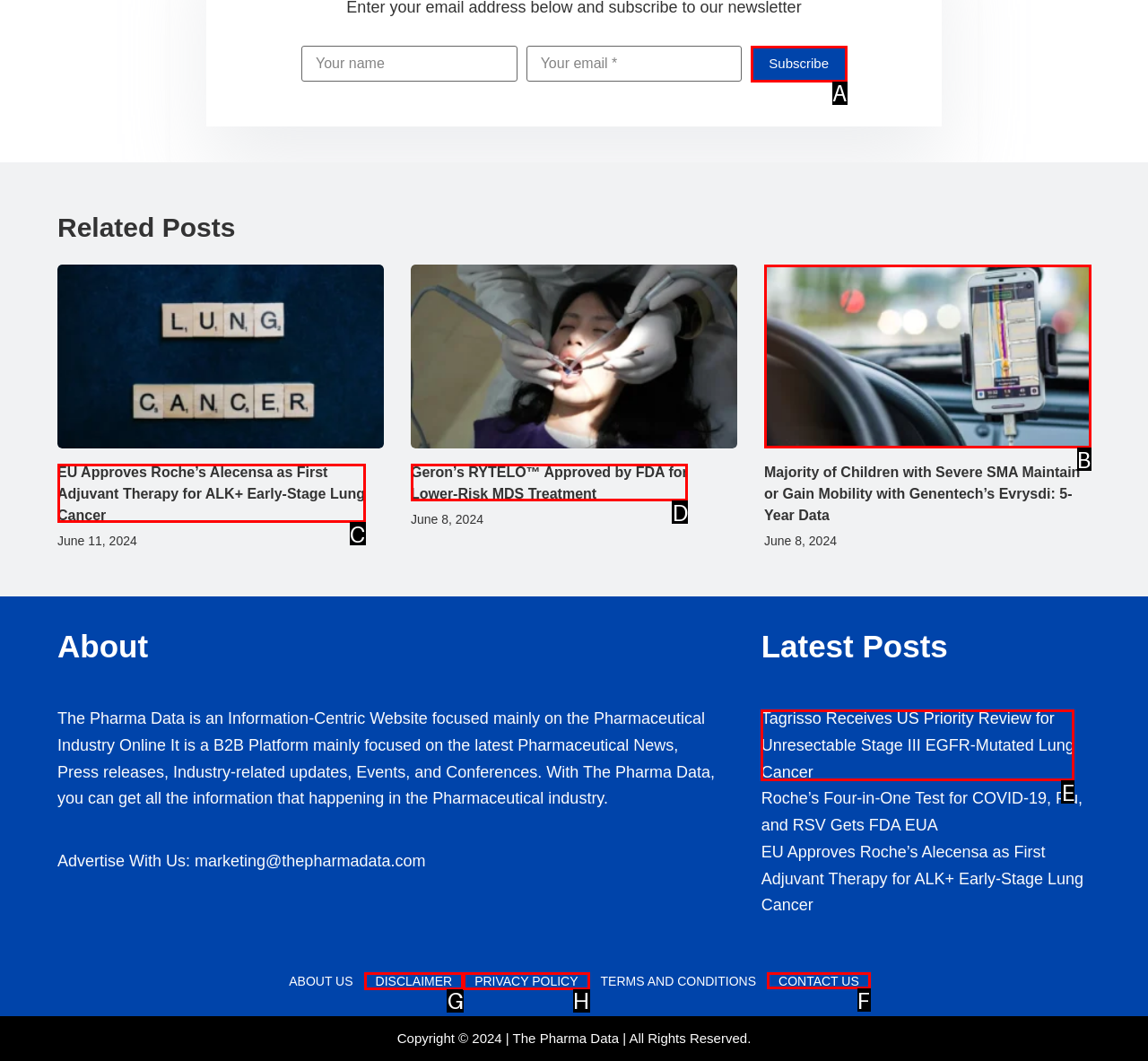Select the appropriate letter to fulfill the given instruction: Contact us
Provide the letter of the correct option directly.

F